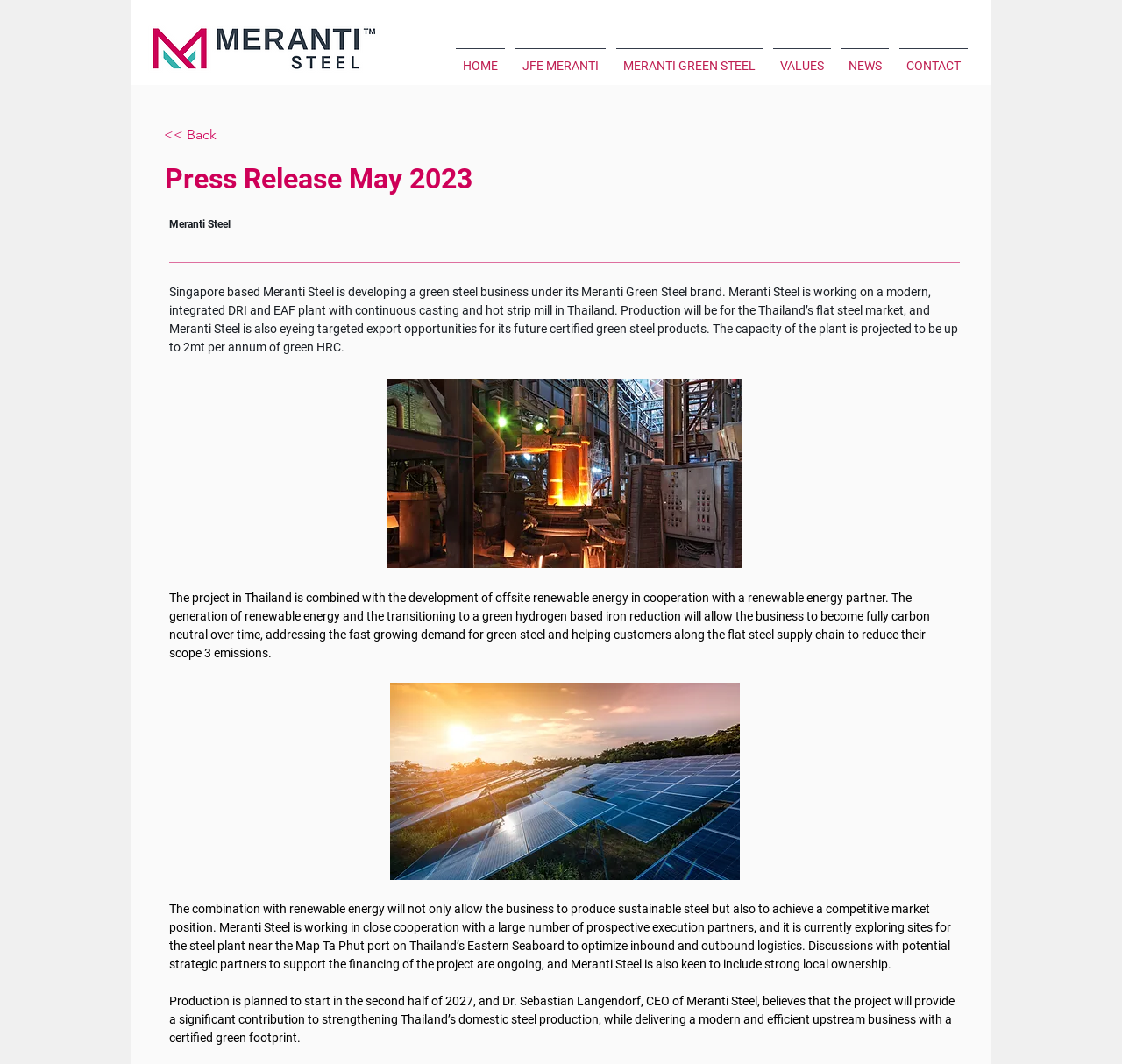Give a one-word or one-phrase response to the question:
Who is the CEO of Meranti Steel?

Dr. Sebastian Langendorf